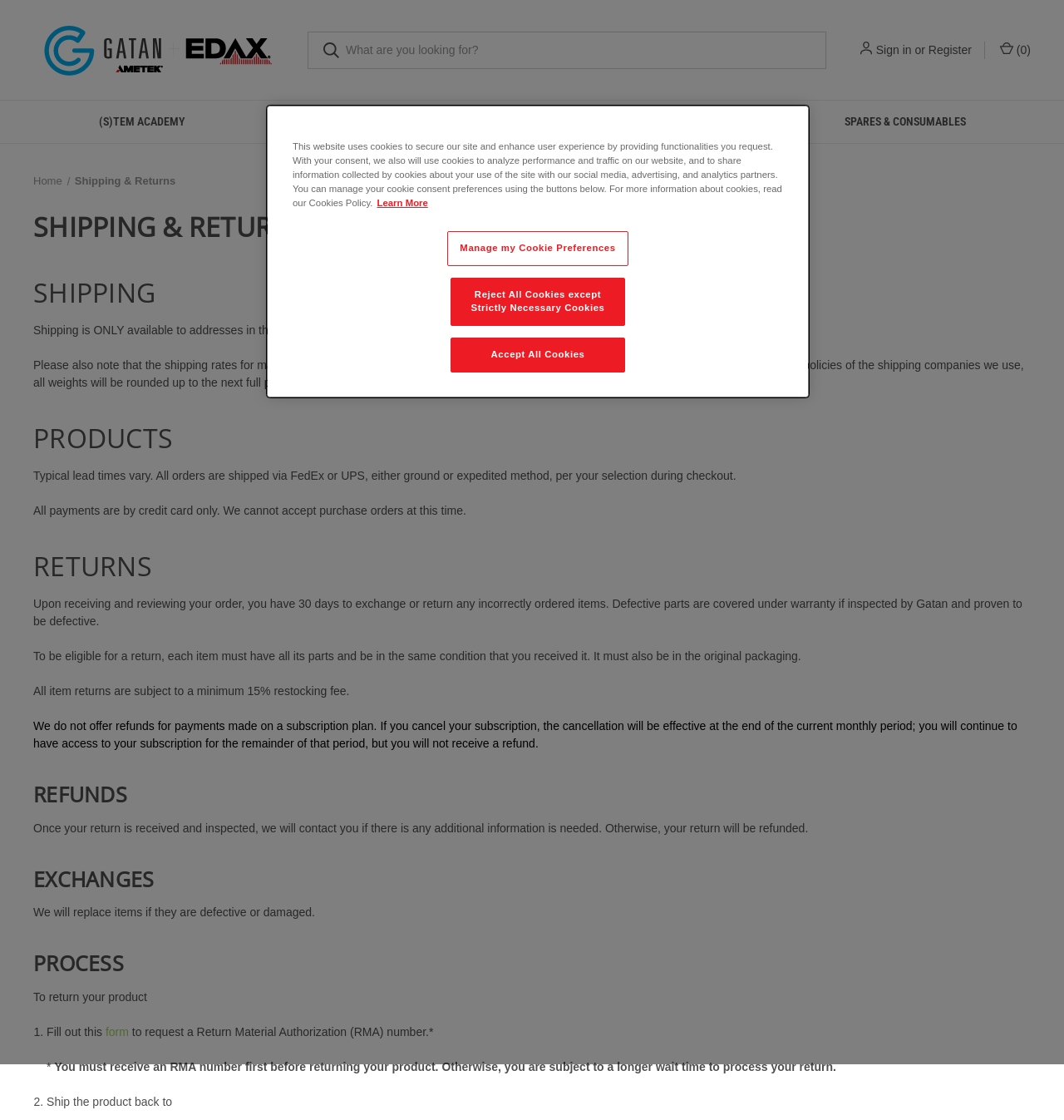Bounding box coordinates are specified in the format (top-left x, top-left y, bottom-right x, bottom-right y). All values are floating point numbers bounded between 0 and 1. Please provide the bounding box coordinate of the region this sentence describes: form

[0.099, 0.915, 0.121, 0.927]